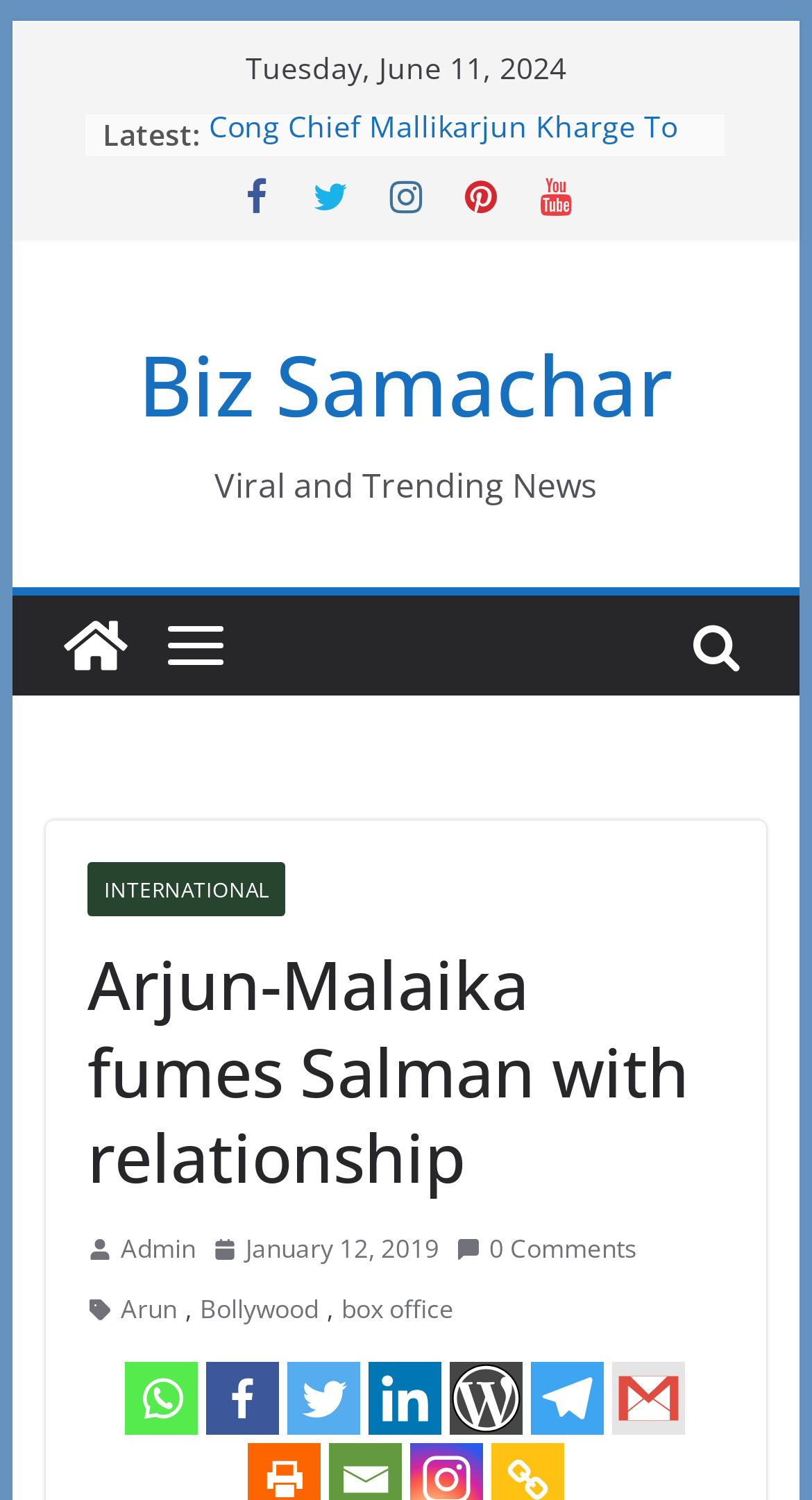Articulate a complete and detailed caption of the webpage elements.

The webpage appears to be a news article page, with a focus on entertainment news. At the top, there is a link to "Skip to content" and a date display showing "Tuesday, June 11, 2024". Below this, there is a section with the title "Latest:" followed by a list of news articles, each represented by a bullet point and a link to the article. The articles include "Cong Chief Mallikarjun Kharge To Lead INDIA Alliance", "Sahara Q Shop investors still waiting for their turn for refund", and several others.

To the right of the list of articles, there are several social media icons, including Facebook, Twitter, and LinkedIn, among others. Above these icons, there is a heading that reads "Biz Samachar" with a link to the same title below it.

Further down the page, there is a section with the title "Viral and Trending News" and an image to the left of it. Below this, there is a large heading that reads "Arjun-Malaika fumes Salman with relationship" which appears to be the title of the main news article on the page.

The main article is accompanied by several images and links to related topics, including "Admin", "January 12, 2019", and "0 Comments". There are also links to categories such as "Arun", "Bollywood", and "box office" below the article.

At the very bottom of the page, there are links to various social media platforms, including WhatsApp, Facebook, and Twitter, among others.